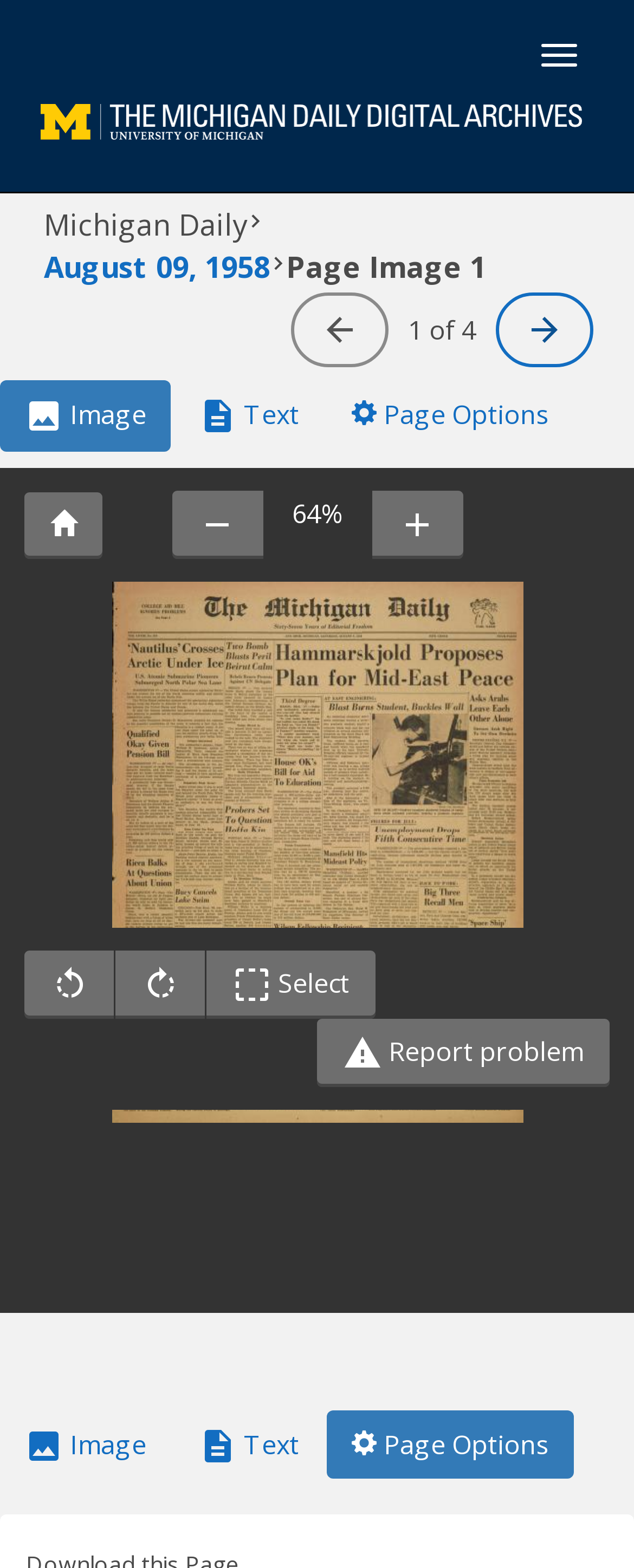Find the bounding box coordinates of the element to click in order to complete the given instruction: "Go to The Michigan Daily Digital Archives."

[0.026, 0.06, 0.957, 0.112]